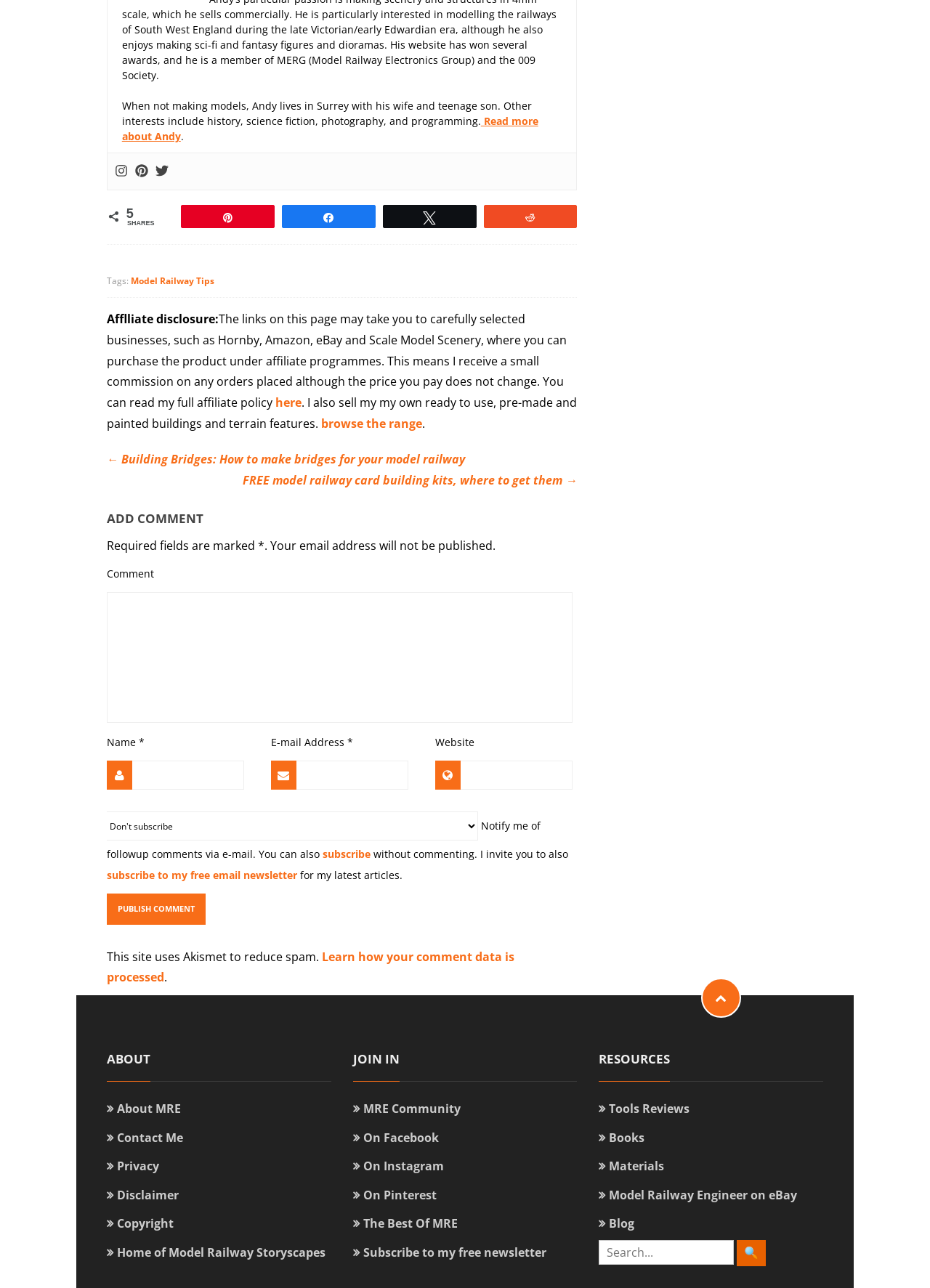Please specify the bounding box coordinates for the clickable region that will help you carry out the instruction: "Search for resources".

[0.644, 0.963, 0.789, 0.982]